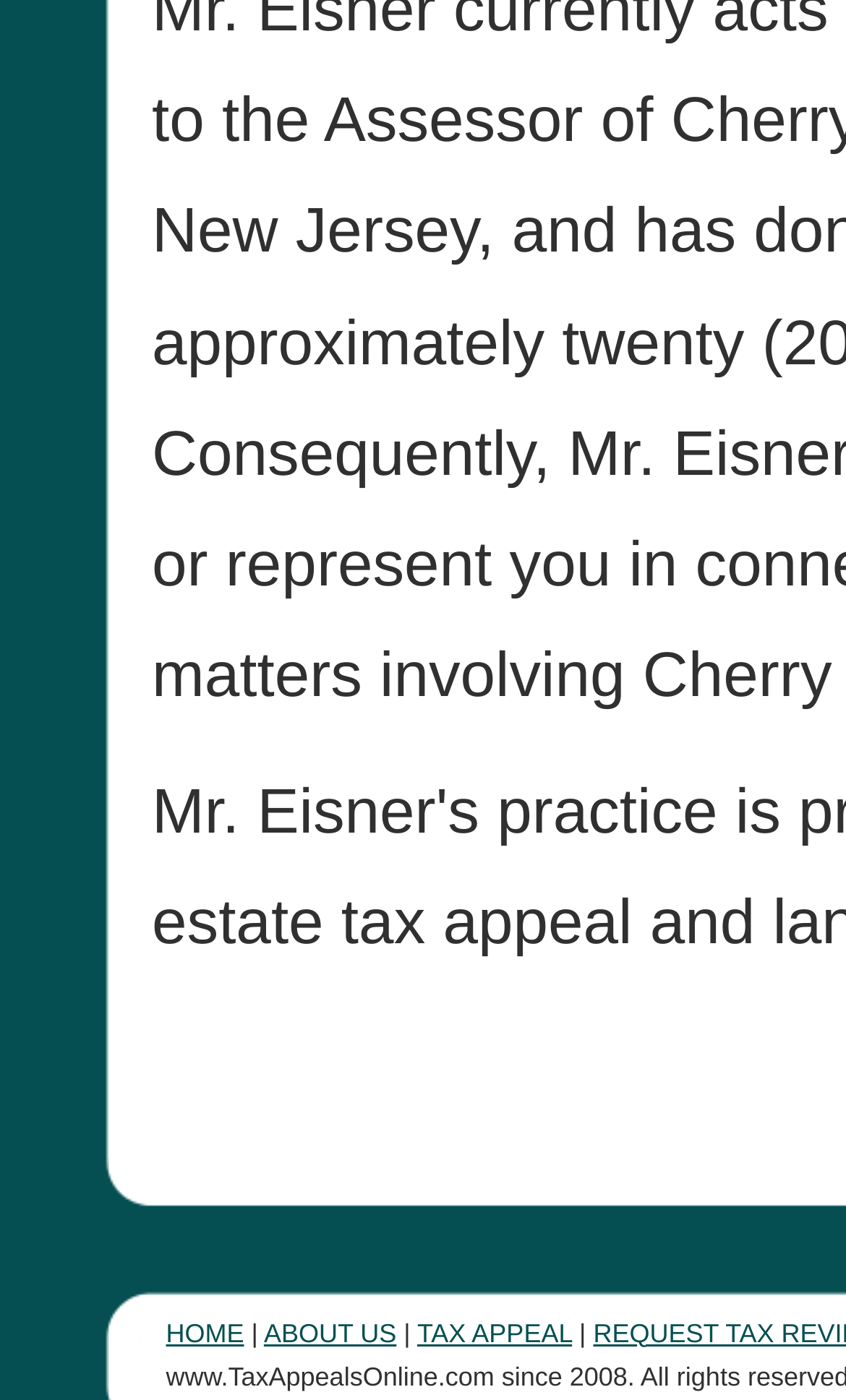From the screenshot, find the bounding box of the UI element matching this description: "Tera Analysis Ltd.". Supply the bounding box coordinates in the form [left, top, right, bottom], each a float between 0 and 1.

None